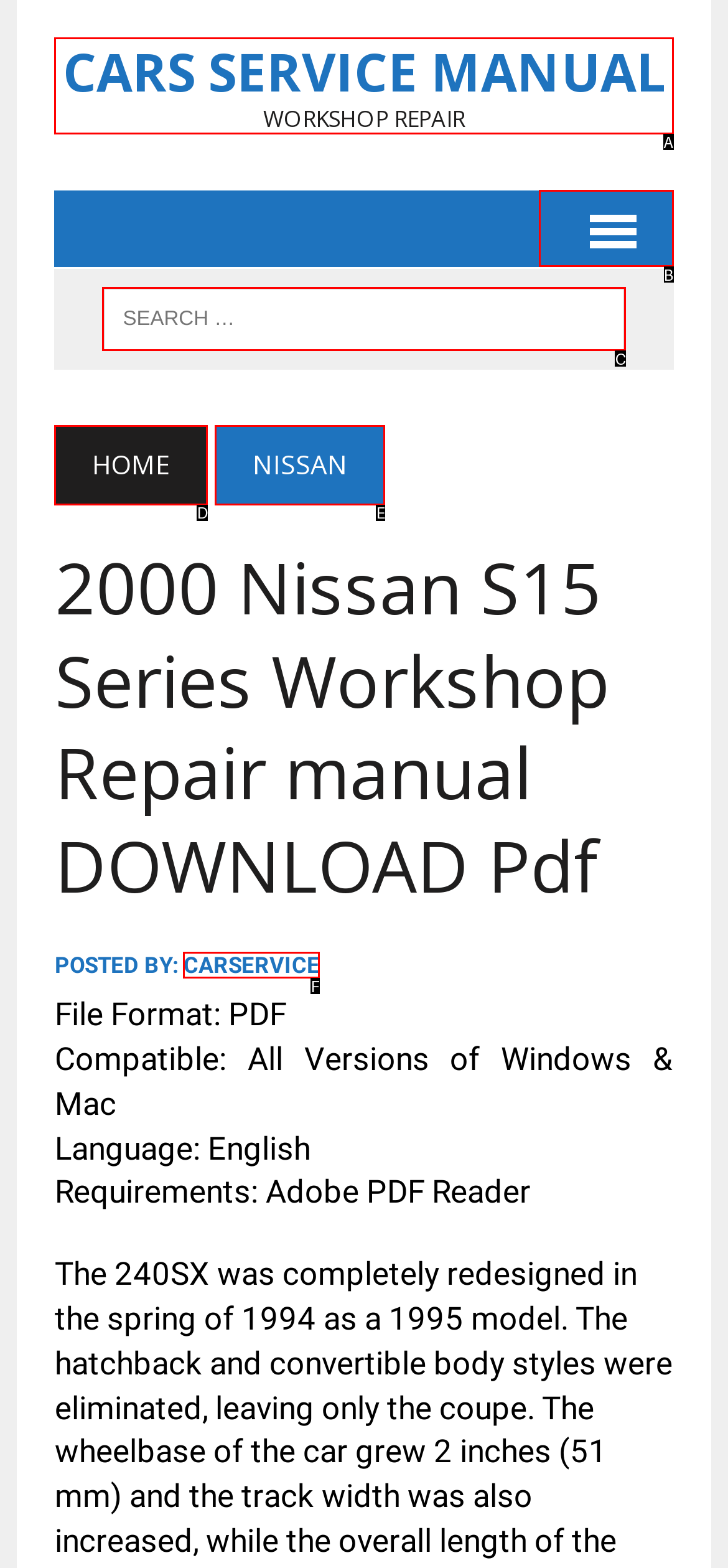From the given choices, determine which HTML element aligns with the description: MENU Respond with the letter of the appropriate option.

B